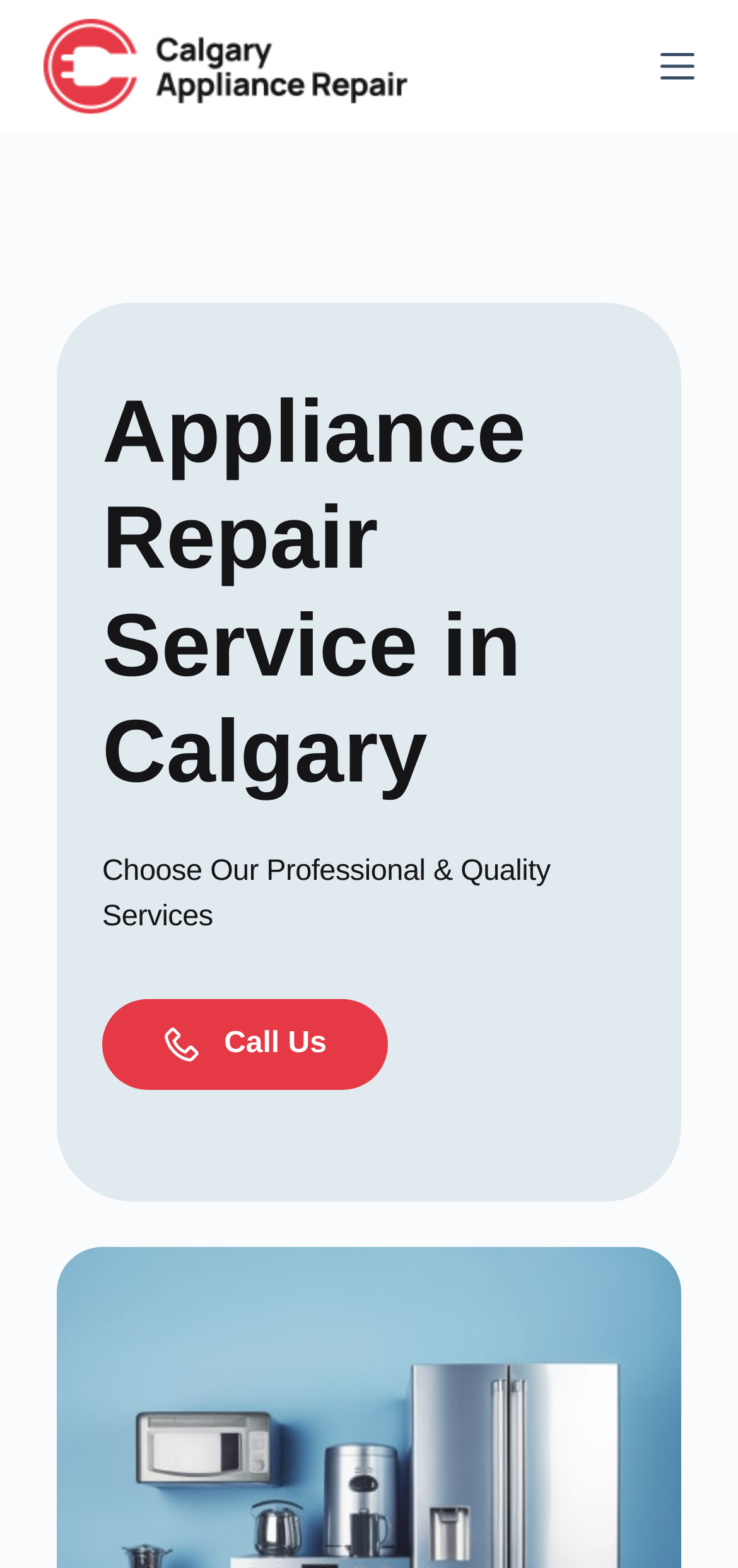What is the purpose of the button on the top right?
Give a single word or phrase answer based on the content of the image.

Open off canvas